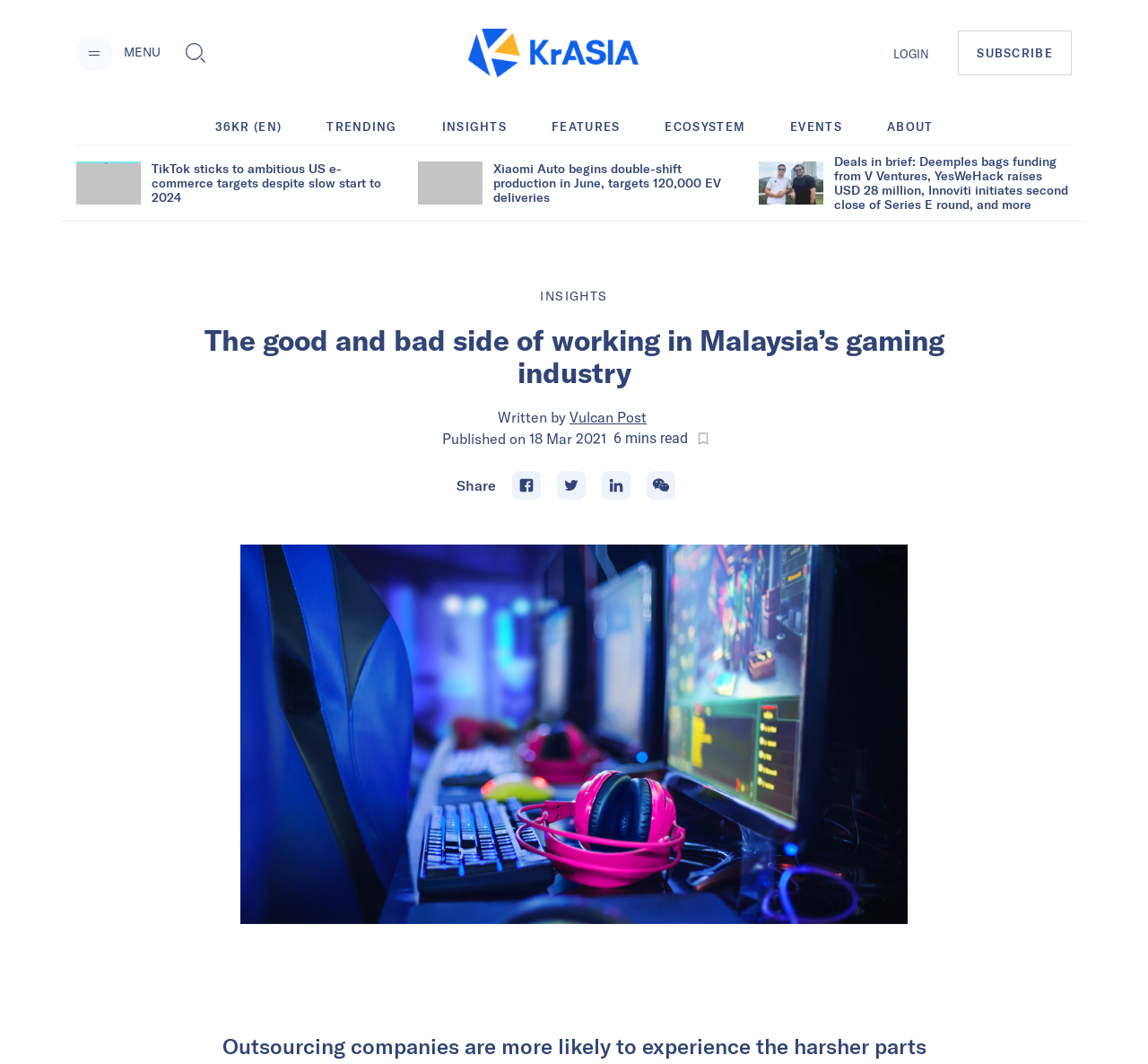Please give a succinct answer to the question in one word or phrase:
How many articles are displayed on the webpage?

3